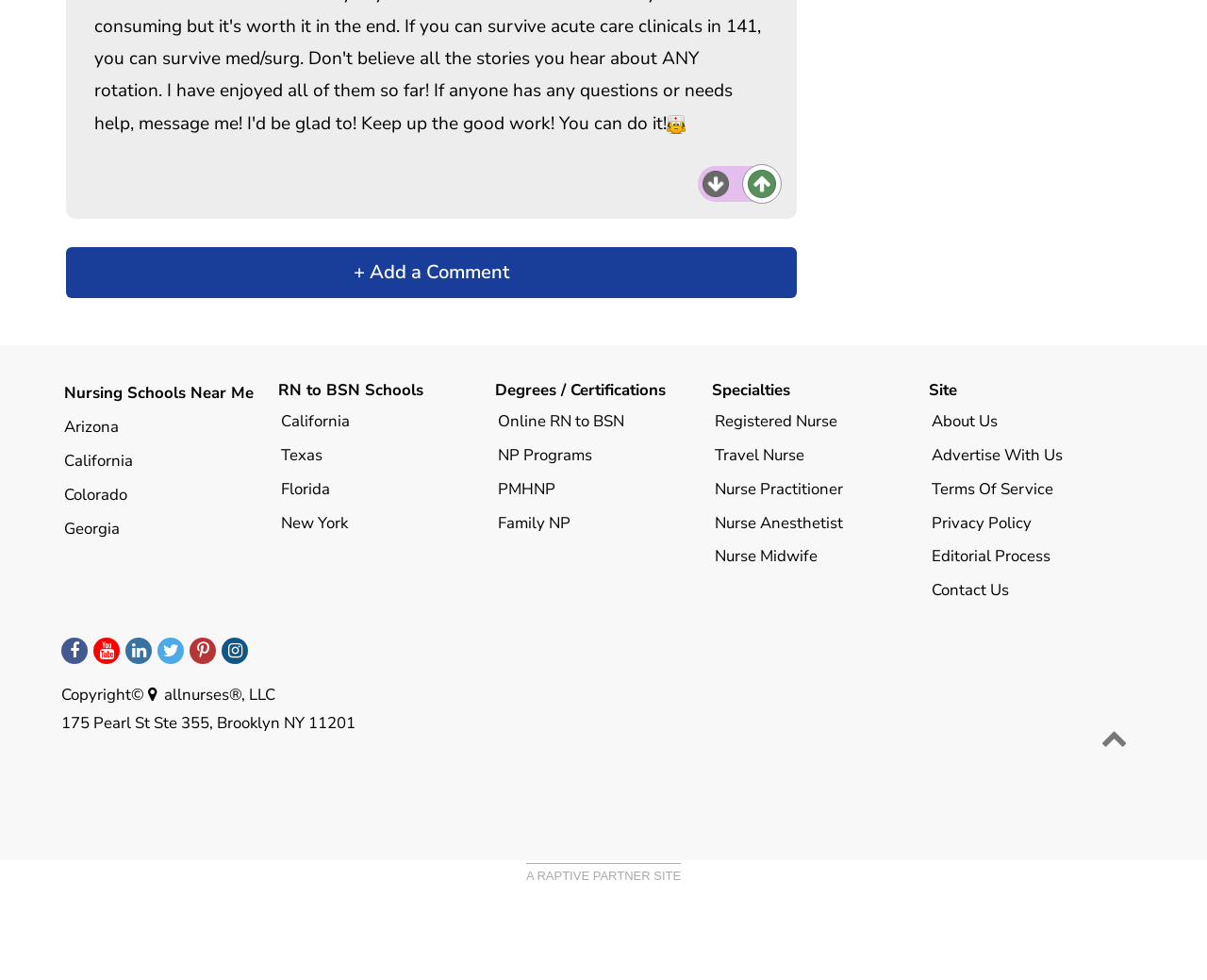Find the bounding box coordinates of the element's region that should be clicked in order to follow the given instruction: "Vote up". The coordinates should consist of four float numbers between 0 and 1, i.e., [left, top, right, bottom].

[0.62, 0.173, 0.643, 0.204]